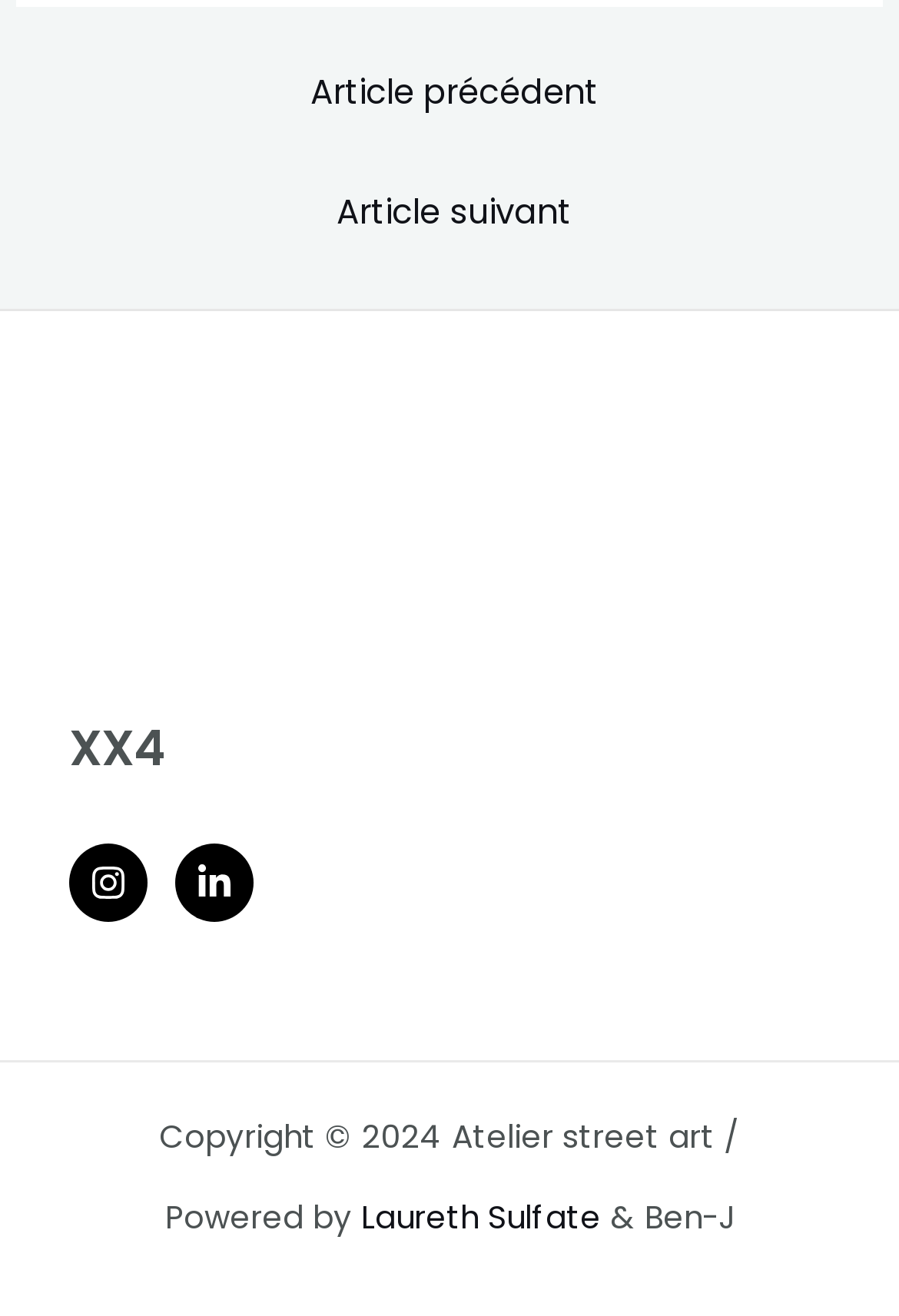What is the name of the platform that powers the website?
Look at the image and construct a detailed response to the question.

The name of the platform that powers the website is 'Laureth Sulfate', which is indicated by the link element with ID 295, 'Laureth Sulfate'.